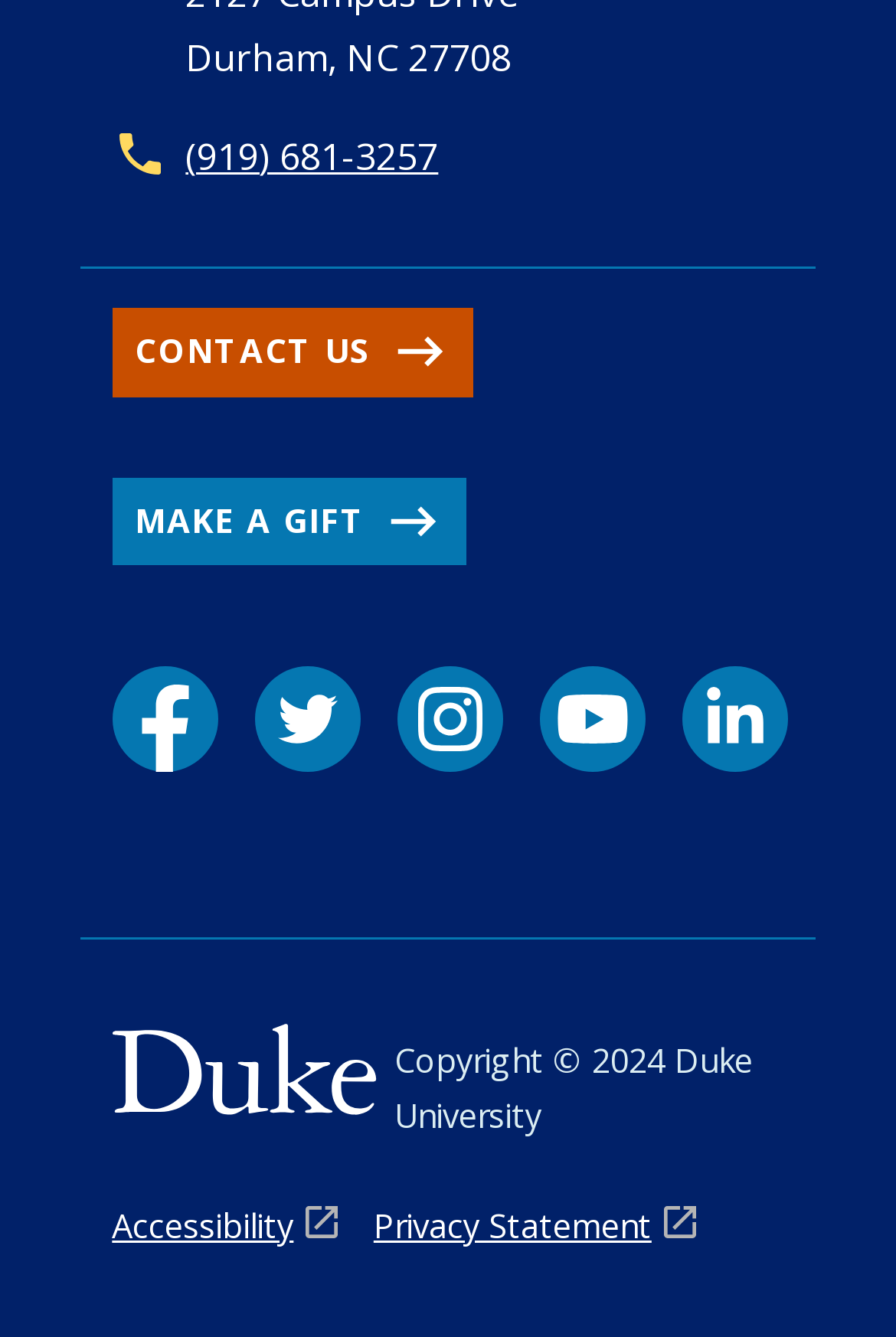What social media platforms does the university have?
Please provide a detailed and thorough answer to the question.

The social media links of the university can be found in the link elements with the bounding box coordinates [0.125, 0.498, 0.243, 0.577], [0.284, 0.498, 0.402, 0.577], [0.443, 0.498, 0.561, 0.577], [0.602, 0.498, 0.72, 0.577], and [0.761, 0.498, 0.879, 0.577]. These elements are children of the root element and are located near the bottom of the page.